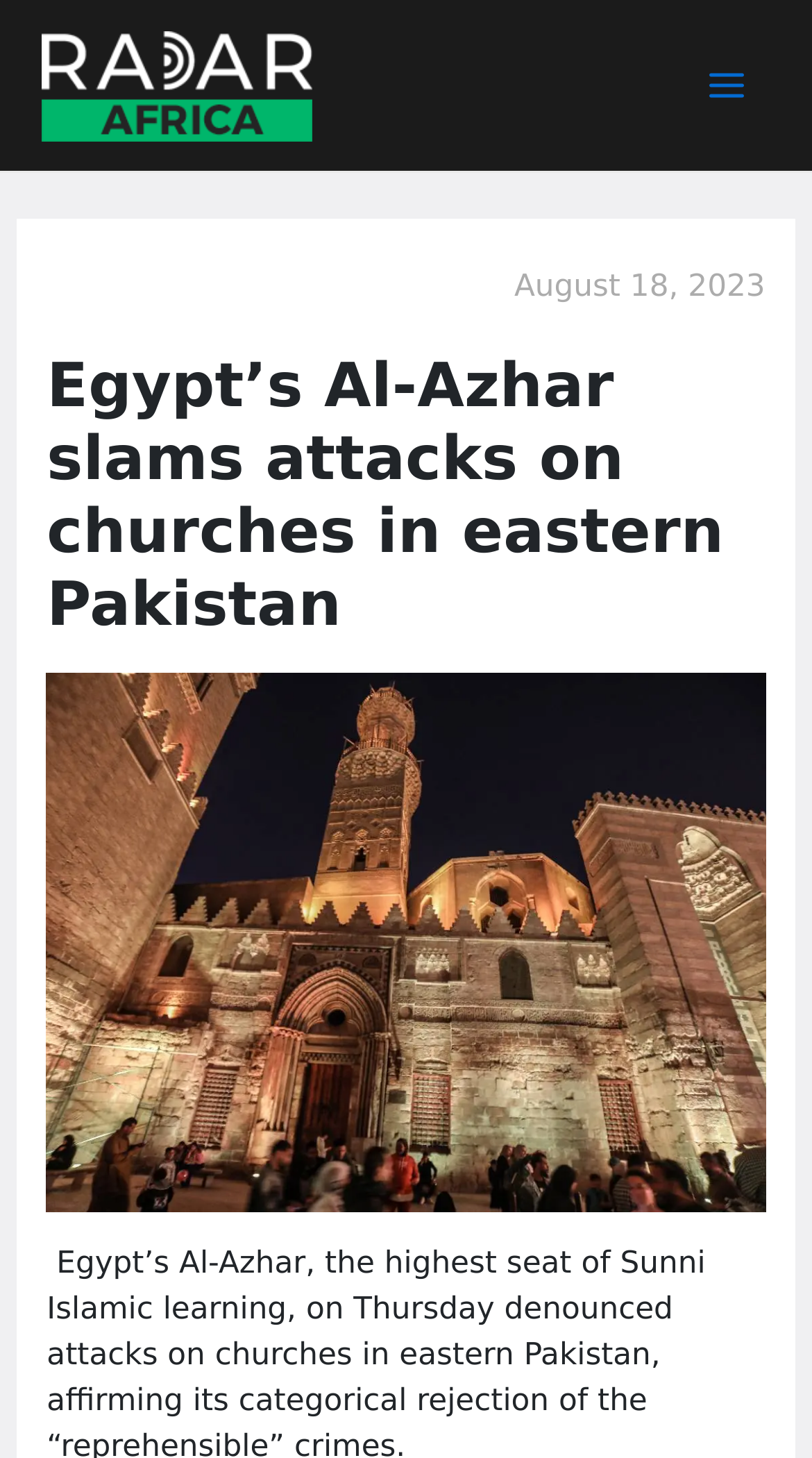Give a concise answer using only one word or phrase for this question:
What is the topic of the article?

Attacks on churches in eastern Pakistan